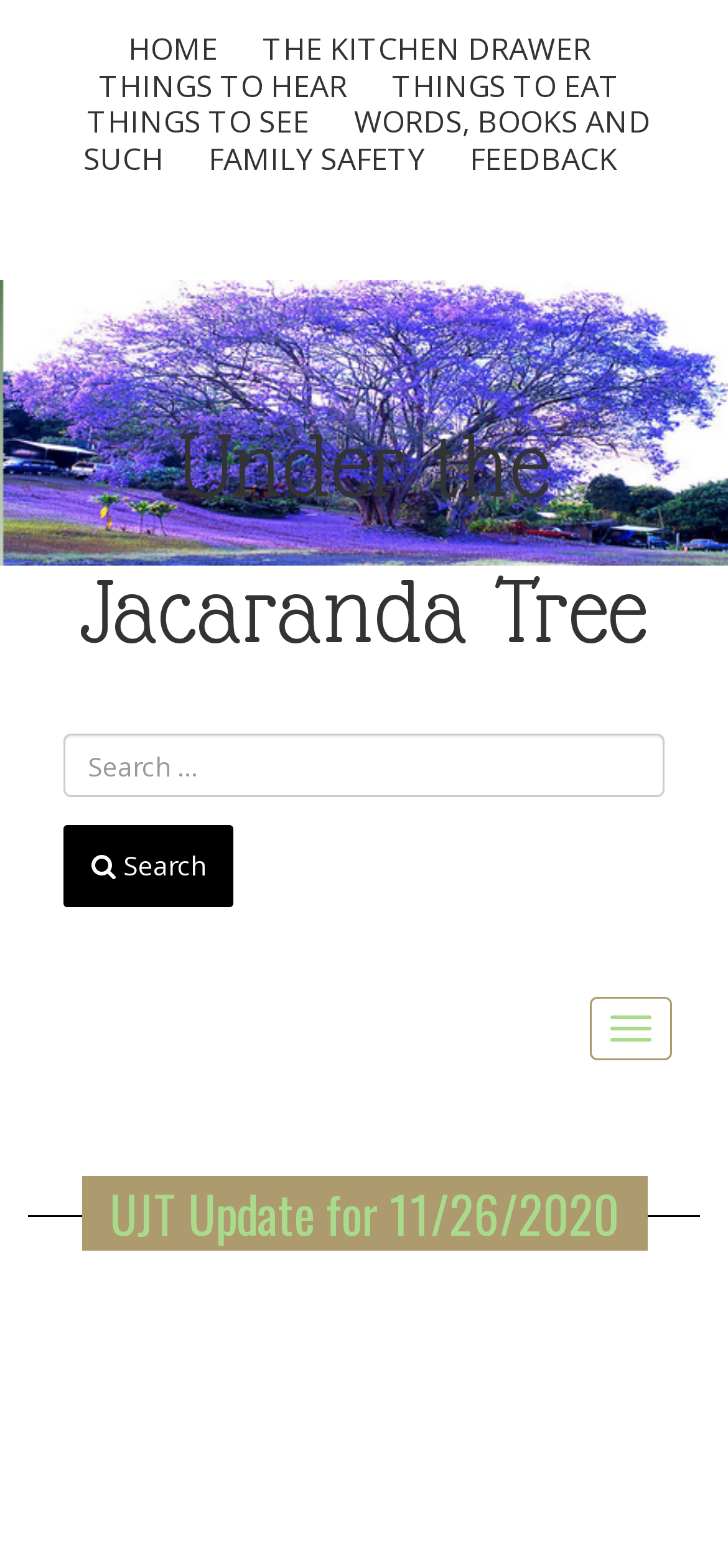How many levels of hierarchy are there in the webpage?
From the image, respond with a single word or phrase.

3